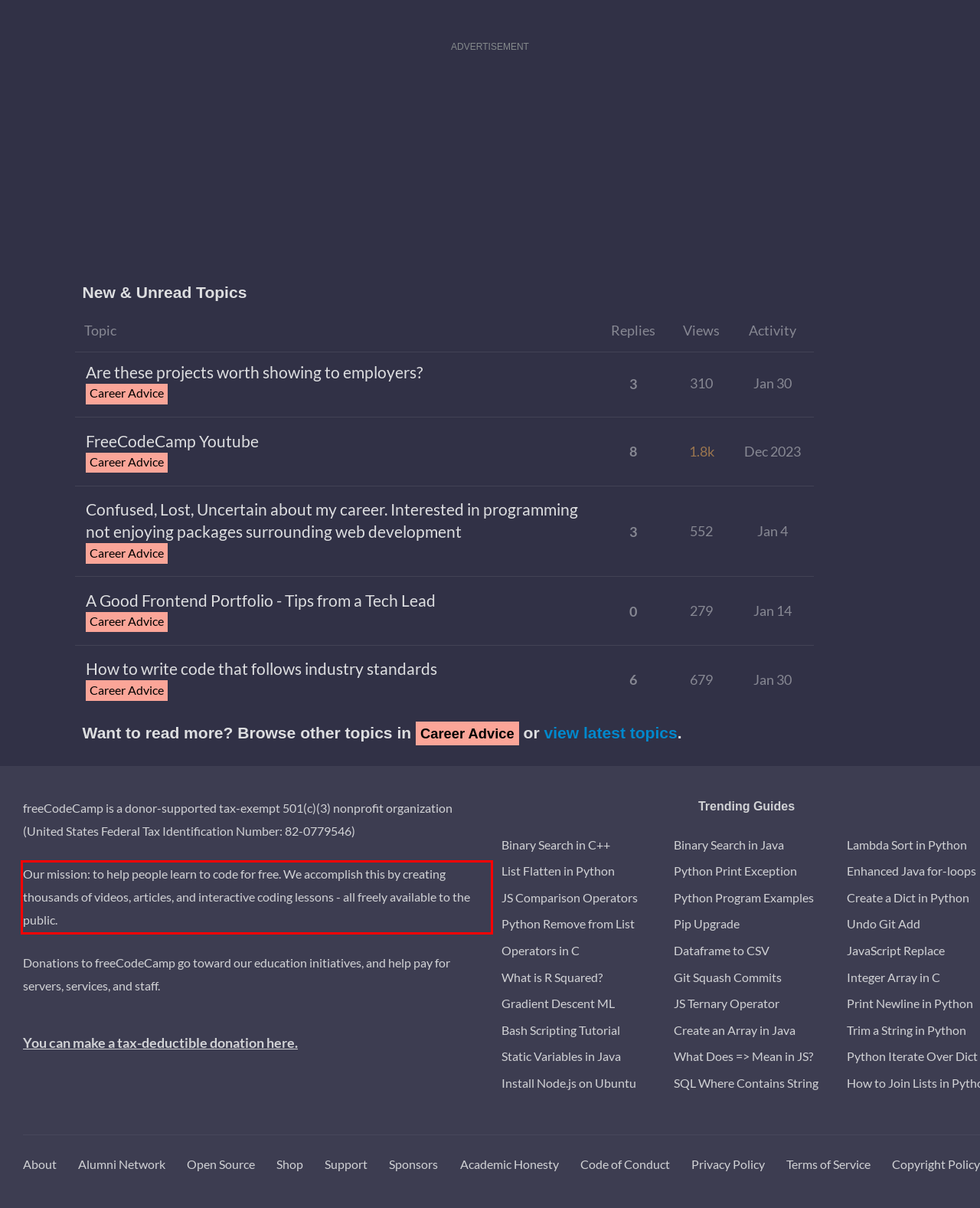Within the screenshot of the webpage, locate the red bounding box and use OCR to identify and provide the text content inside it.

Our mission: to help people learn to code for free. We accomplish this by creating thousands of videos, articles, and interactive coding lessons - all freely available to the public.